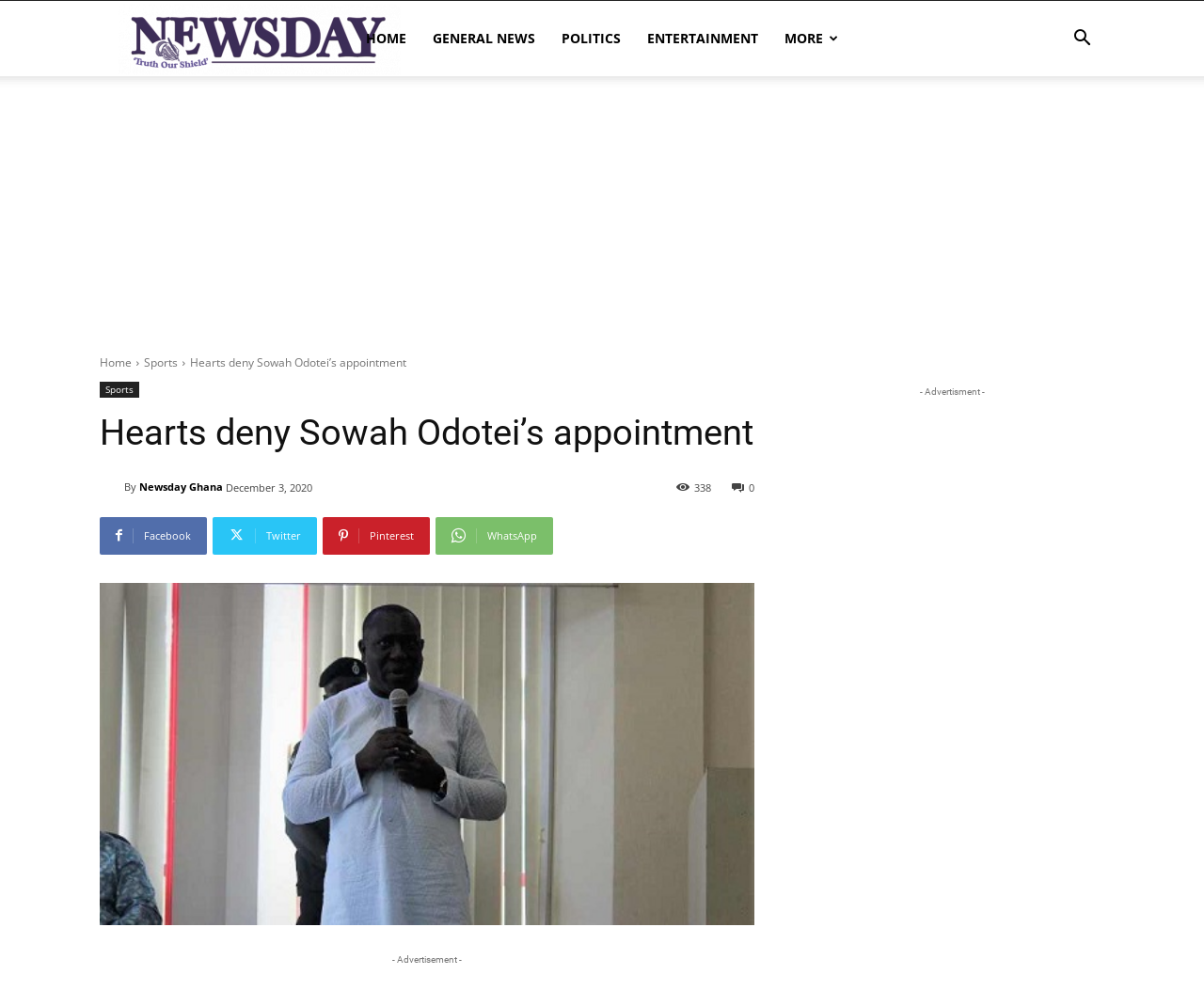What is the date of the news article?
Please analyze the image and answer the question with as much detail as possible.

I determined the answer by examining the time element below the article title, which has the text 'December 3, 2020'.